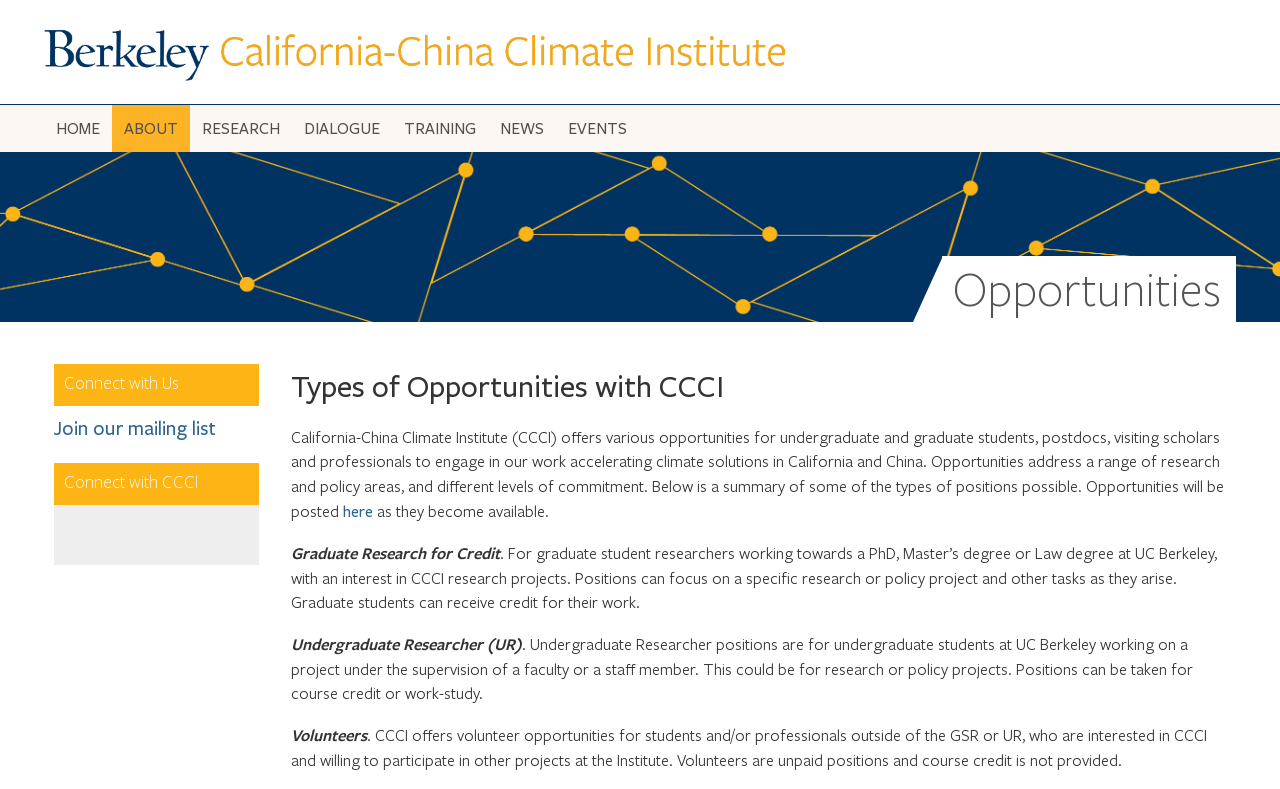Using a single word or phrase, answer the following question: 
What is the purpose of the California-China Climate Institute?

Accelerating climate solutions